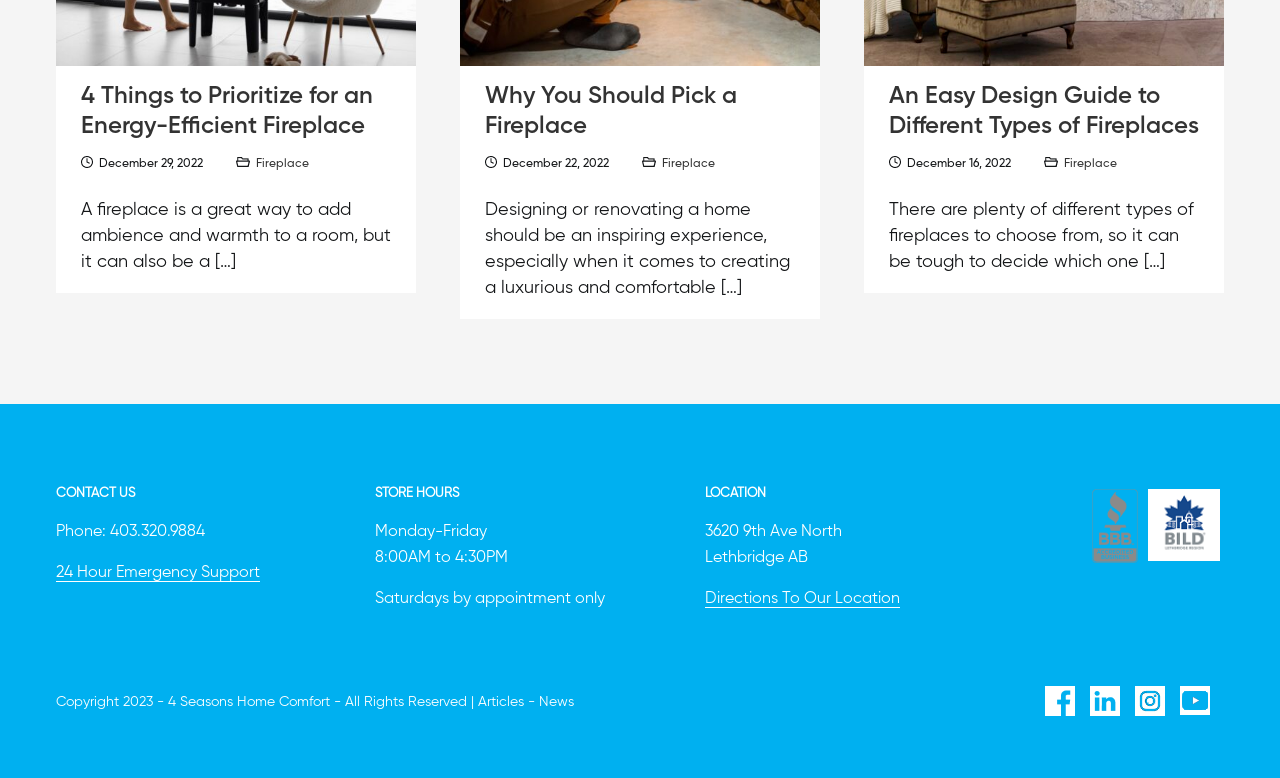Bounding box coordinates are specified in the format (top-left x, top-left y, bottom-right x, bottom-right y). All values are floating point numbers bounded between 0 and 1. Please provide the bounding box coordinate of the region this sentence describes: Blog

None